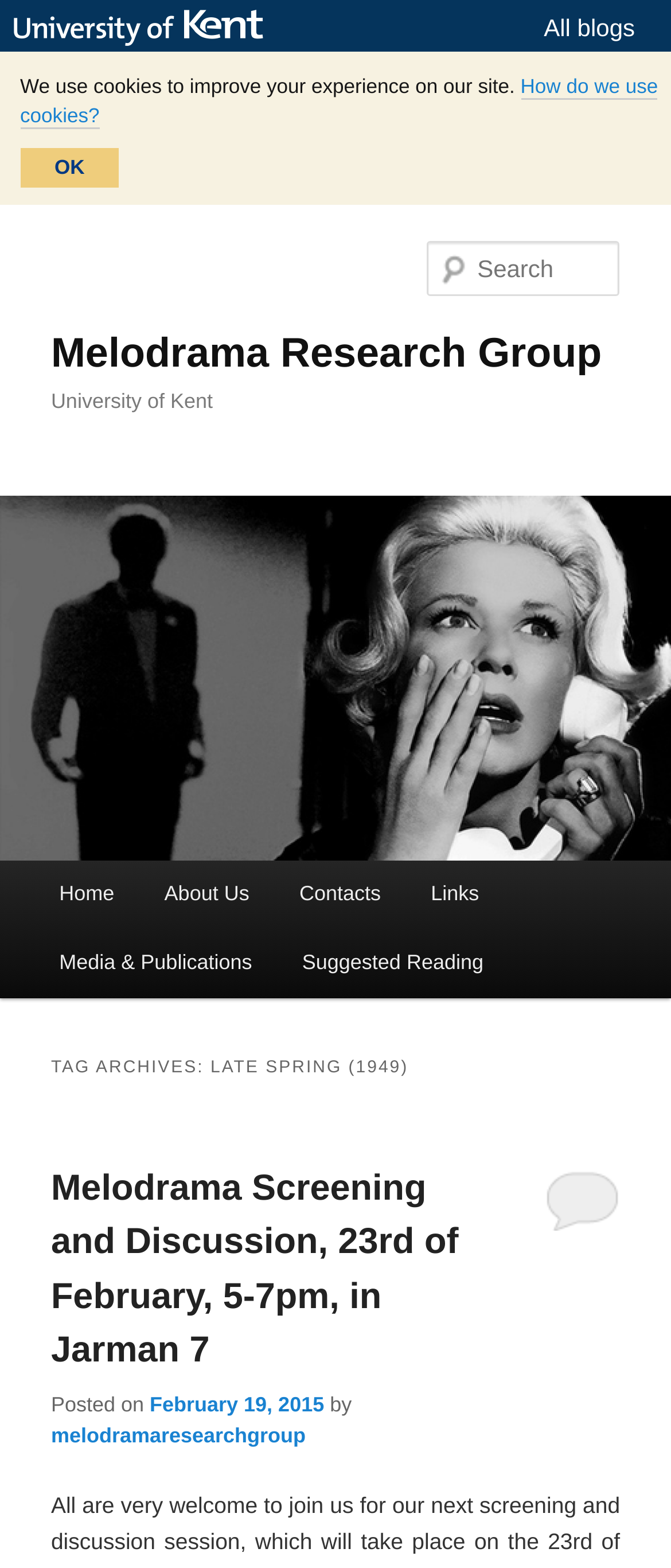Please locate and retrieve the main header text of the webpage.

Melodrama Research Group